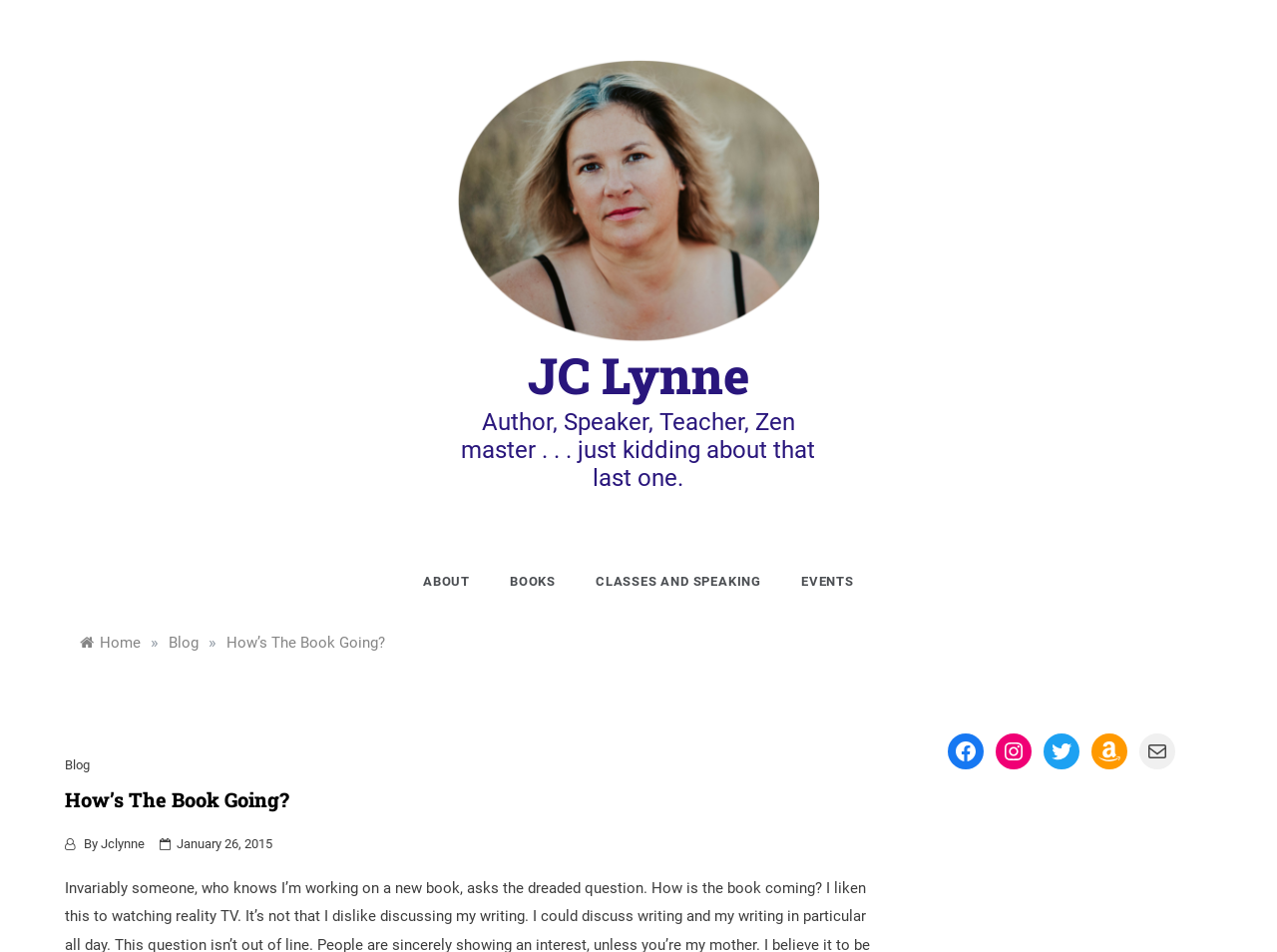Please identify the bounding box coordinates of the region to click in order to complete the given instruction: "follow on Facebook". The coordinates should be four float numbers between 0 and 1, i.e., [left, top, right, bottom].

[0.742, 0.771, 0.77, 0.808]